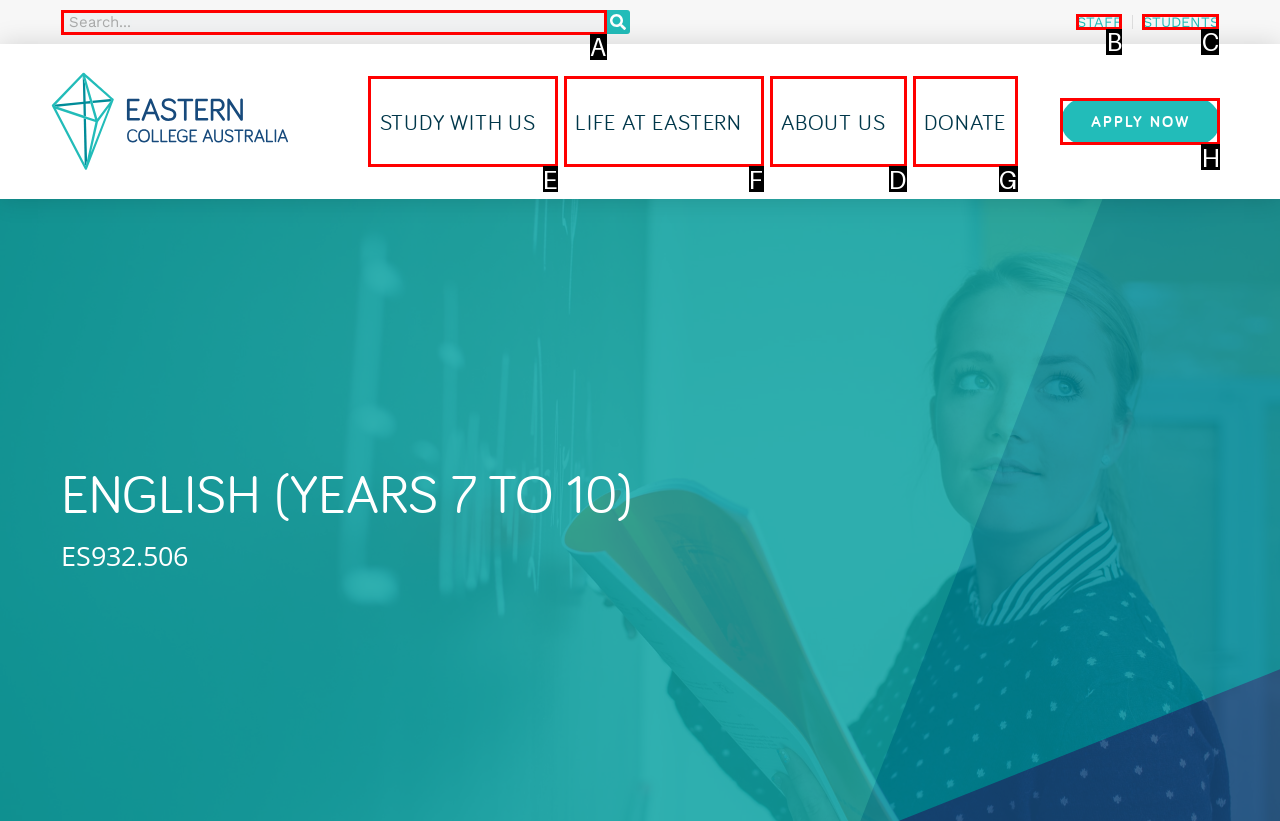Tell me which one HTML element I should click to complete this task: go to about us page Answer with the option's letter from the given choices directly.

D